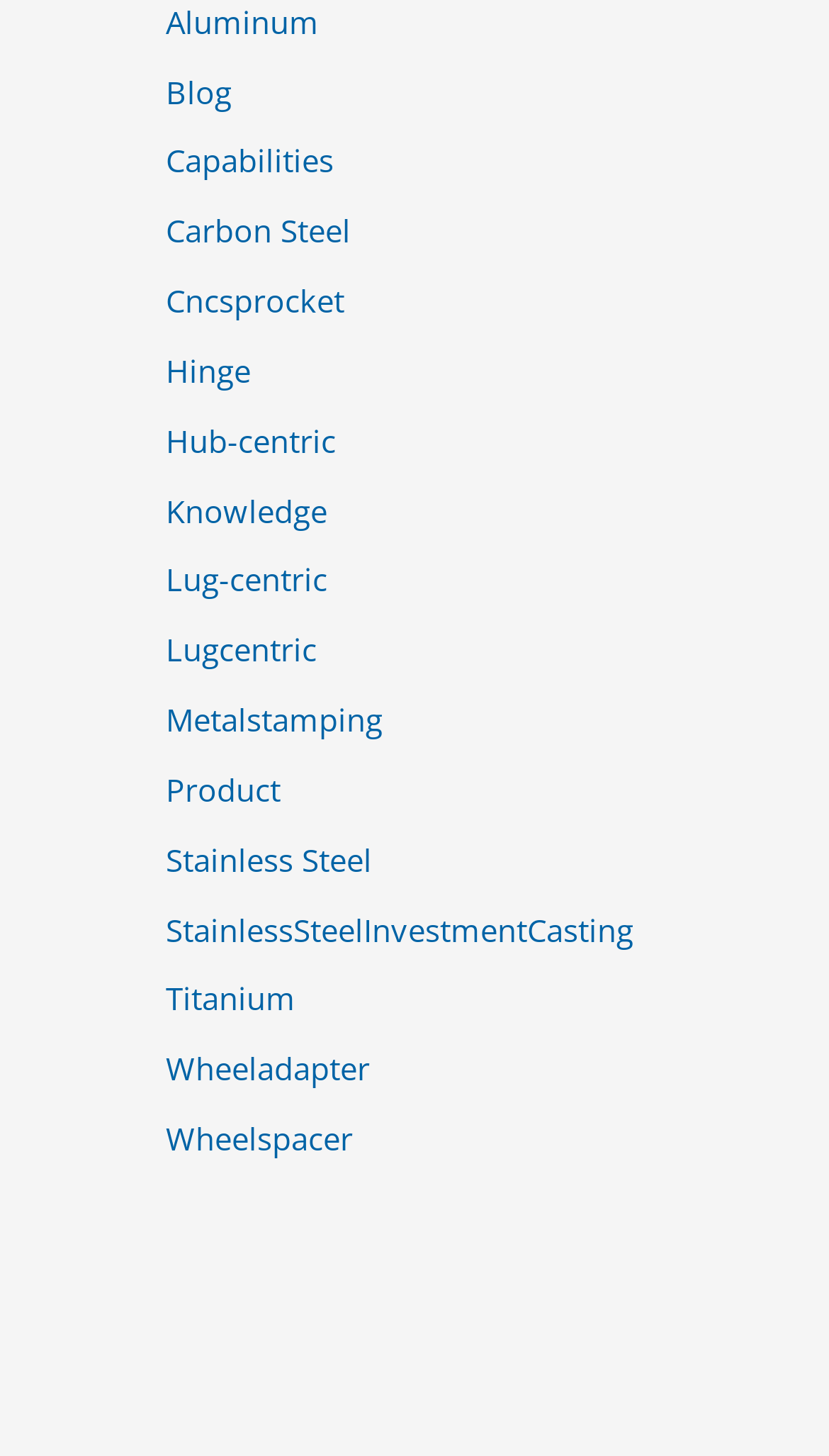What is the purpose of the complementary element?
Give a single word or phrase as your answer by examining the image.

Unknown